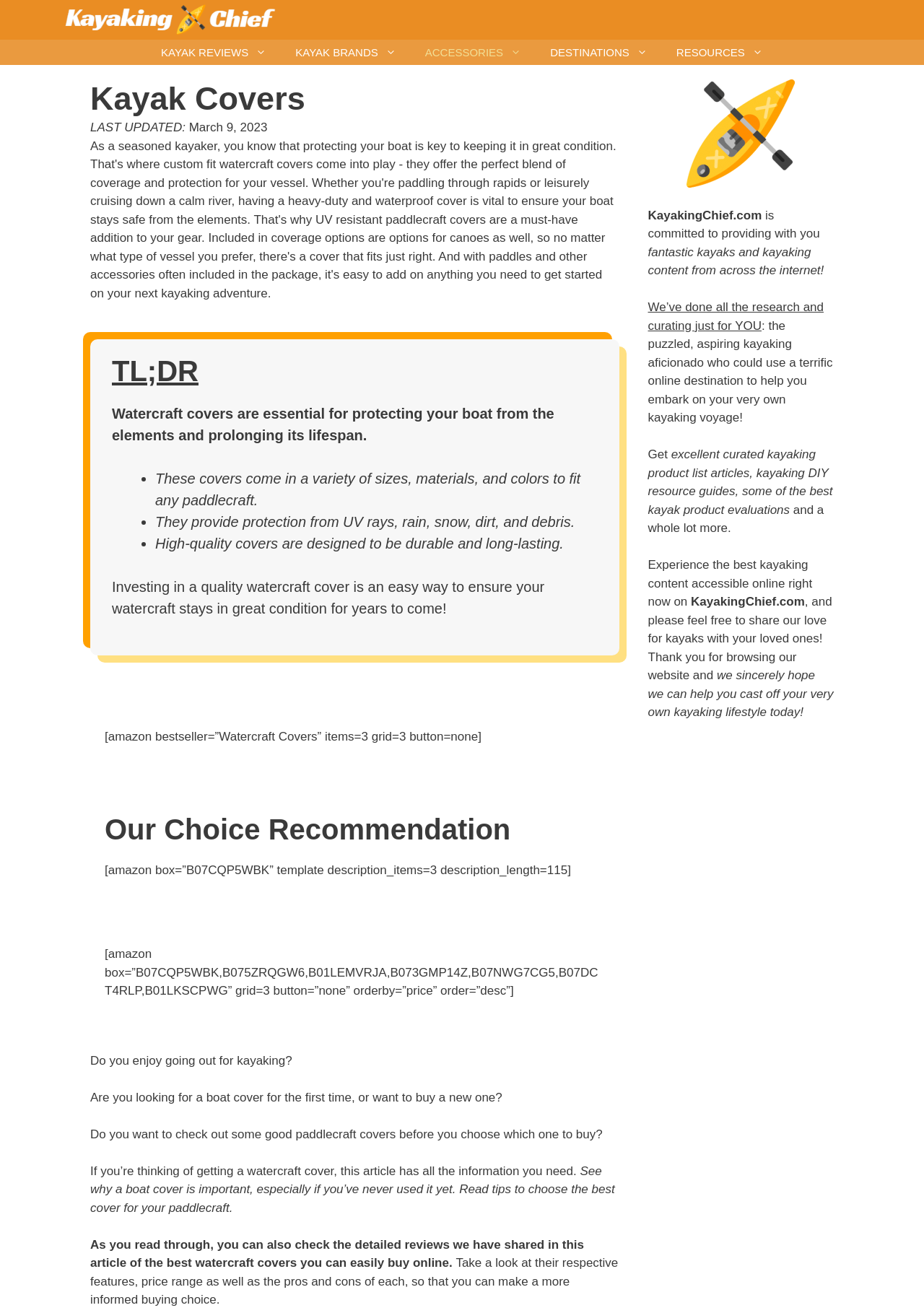Produce a meticulous description of the webpage.

This webpage is about kayak covers, with a focus on providing information and resources for kayaking enthusiasts. At the top, there is a banner with the site's logo, "KayakingChief.com", and a navigation menu with links to different sections of the website, including kayak reviews, brands, accessories, destinations, and resources.

Below the navigation menu, there is a heading that reads "Kayak Covers" and a brief introduction to the importance of watercraft covers. The introduction is followed by a list of three points, each highlighting a benefit of using a kayak cover, such as protection from the elements and durability.

Further down the page, there is a section titled "Our Choice Recommendation" that appears to showcase a recommended kayak cover product. Below this section, there are several paragraphs of text that discuss the importance of kayak covers, the benefits of investing in a quality cover, and the purpose of the article, which is to provide information and resources for those looking to buy a kayak cover.

On the right-hand side of the page, there is a complementary section that provides more information about the website, KayakingChief.com, and its mission to provide high-quality kayaking content and resources to its users. This section includes a brief introduction to the website and its goals, as well as a call to action to explore the website and share it with others.